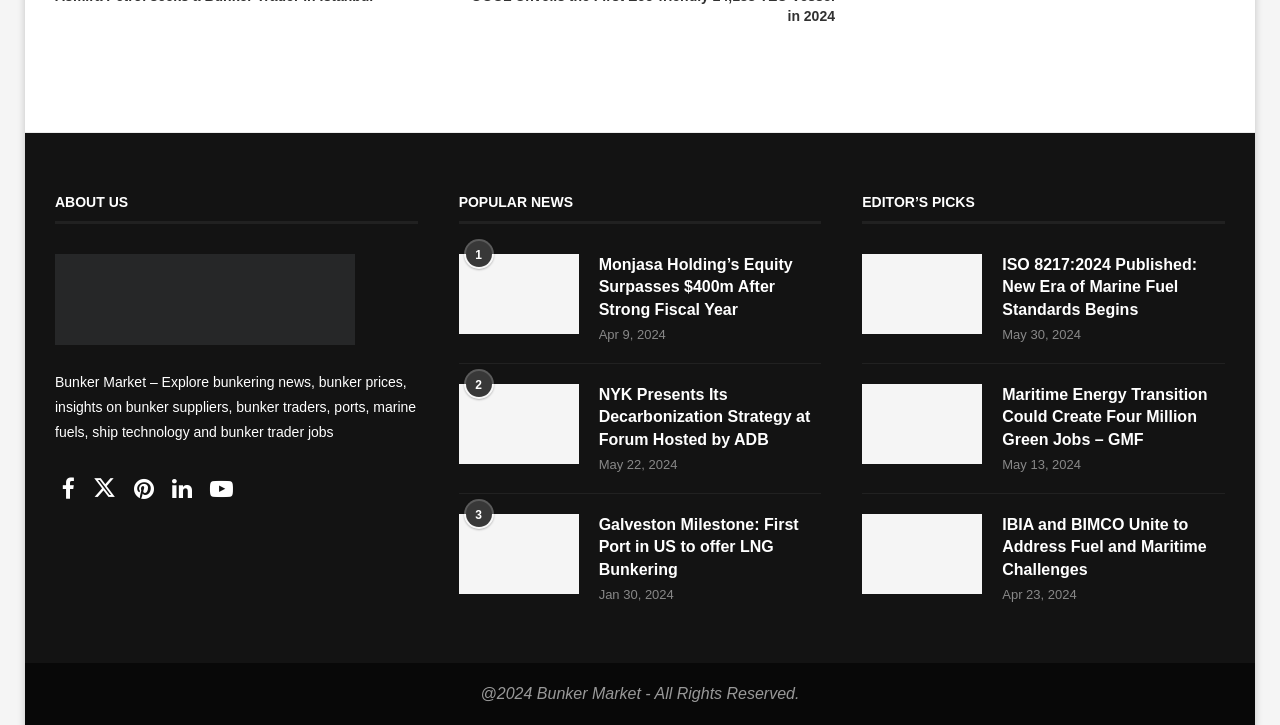Based on the description "Facebook", find the bounding box of the specified UI element.

[0.043, 0.667, 0.067, 0.689]